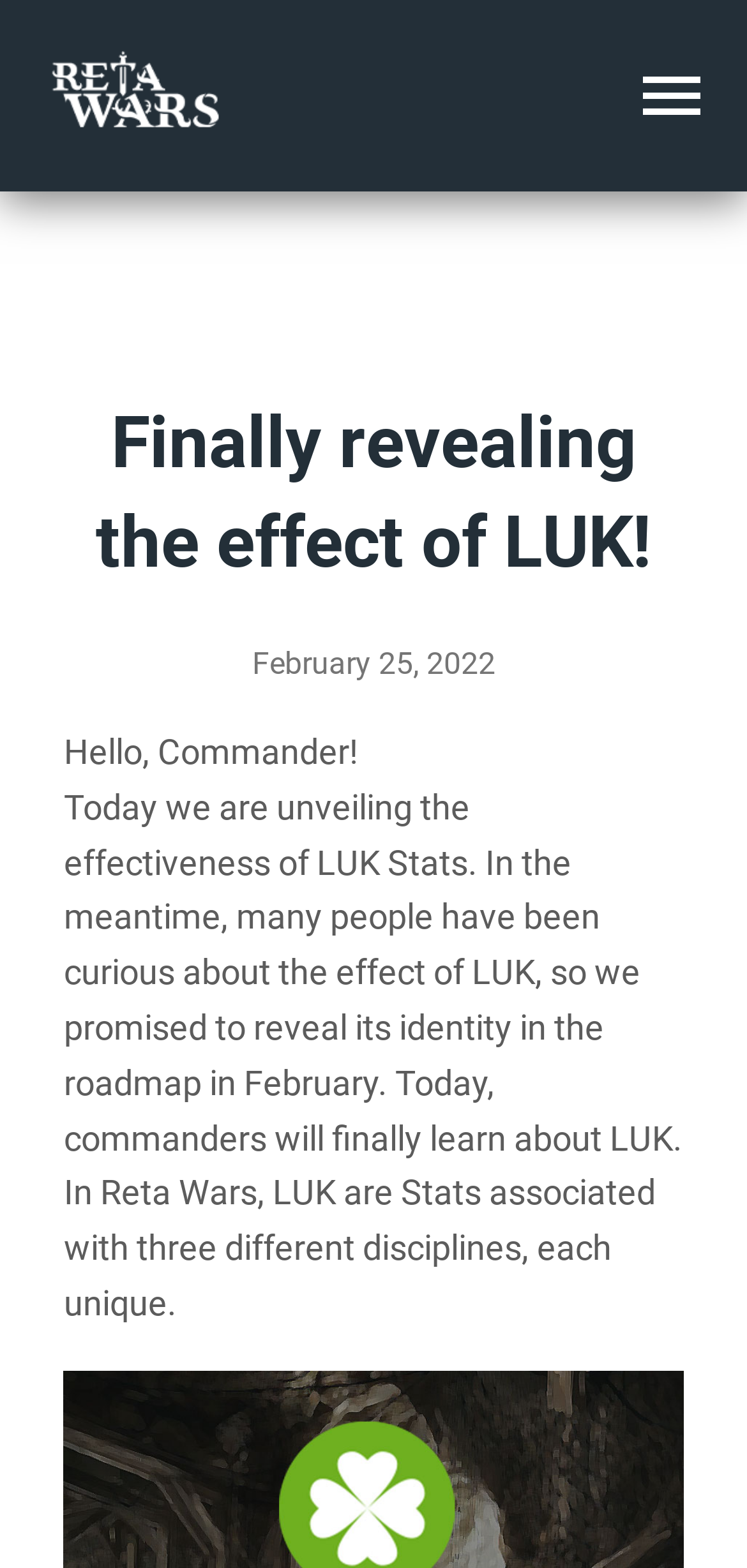Refer to the image and provide an in-depth answer to the question:
What is the role of the person being addressed in the webpage content?

I found the answer by reading the text that says 'Hello, Commander!'. This suggests that the person being addressed is a Commander.